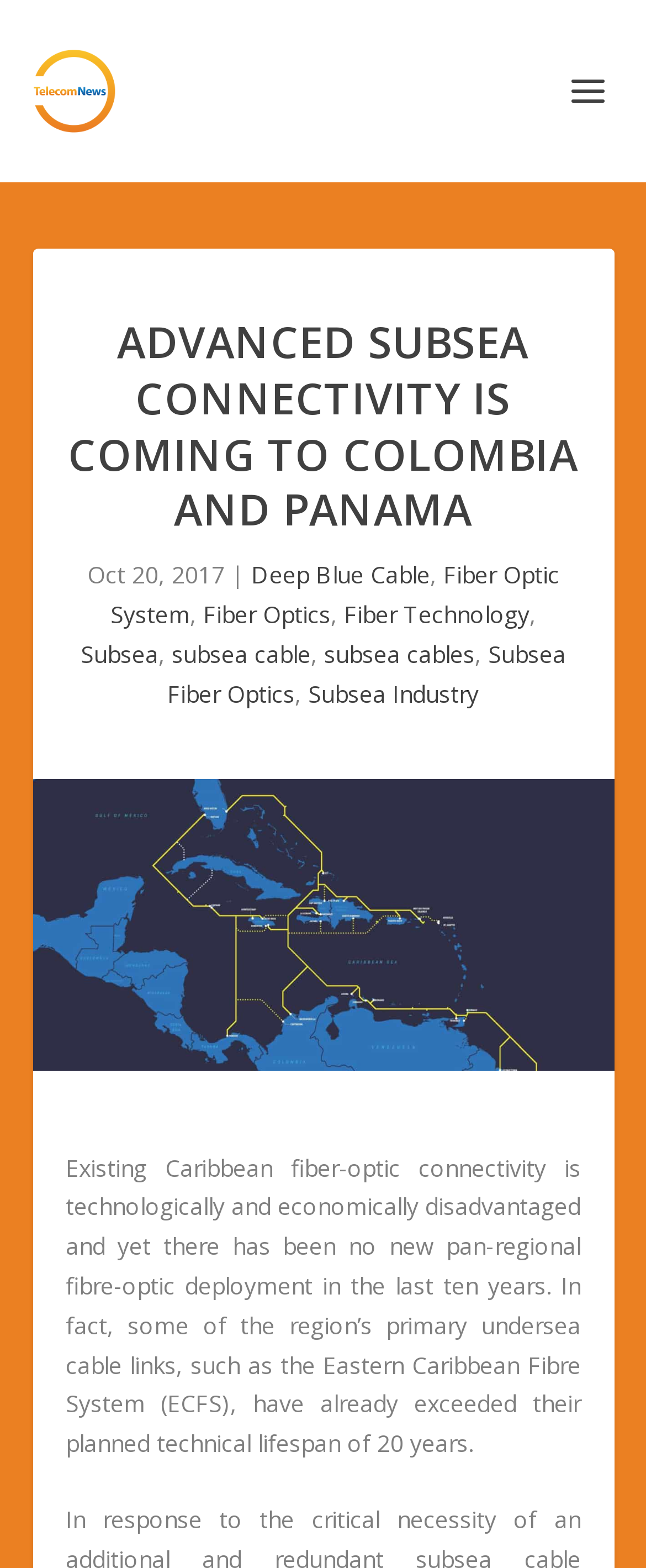What is the date of the article?
Using the visual information from the image, give a one-word or short-phrase answer.

Oct 20, 2017